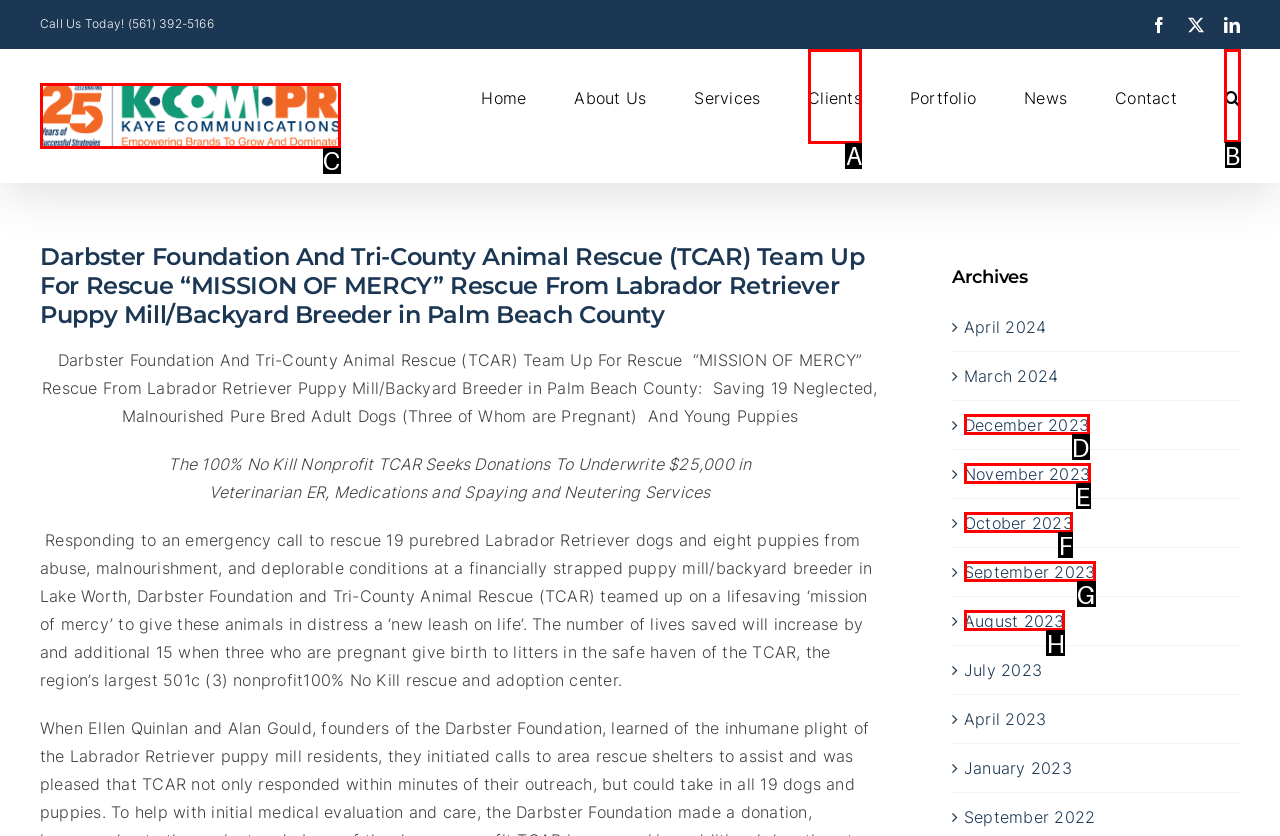To complete the instruction: Search for something, which HTML element should be clicked?
Respond with the option's letter from the provided choices.

B